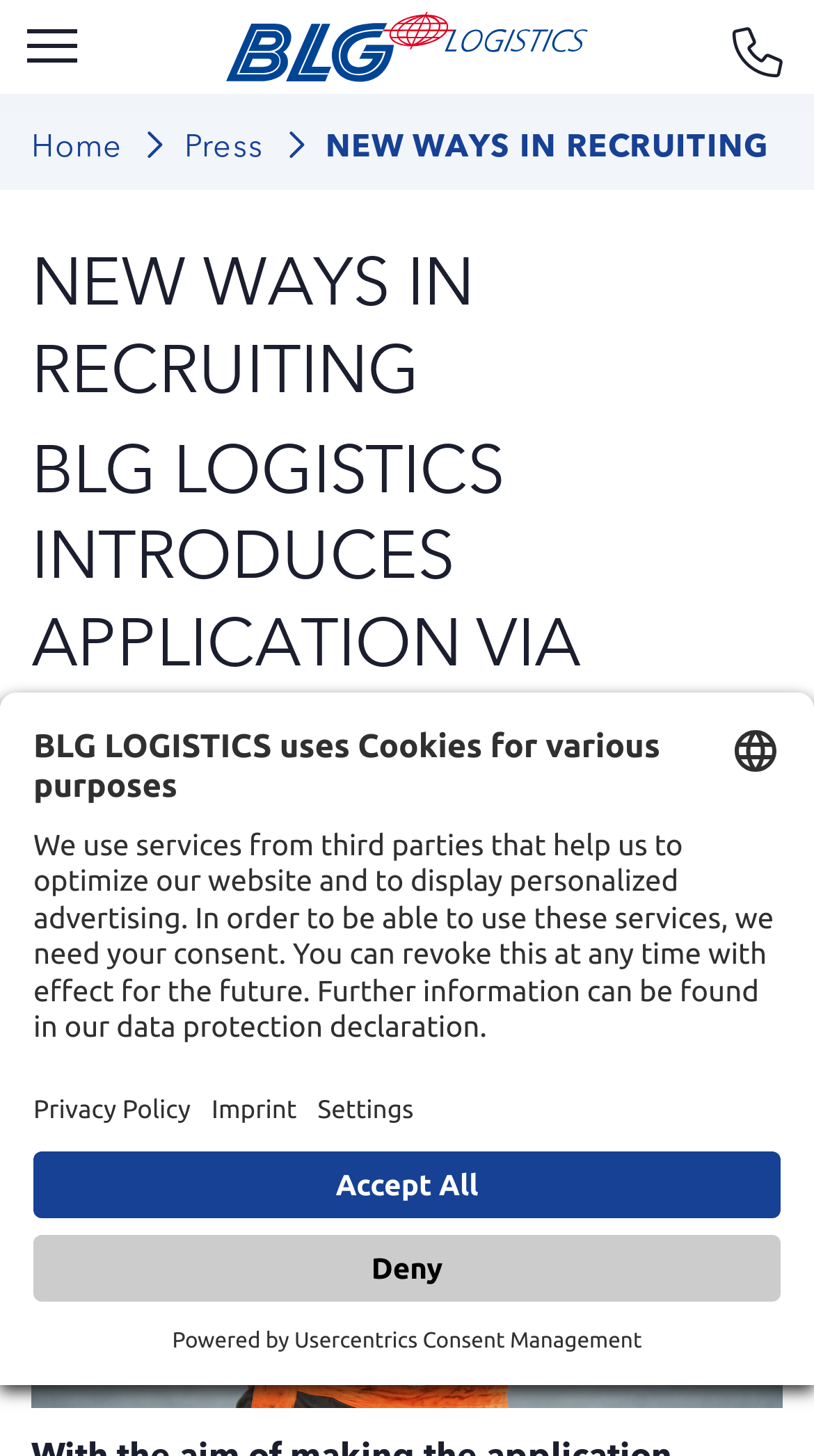Determine the bounding box coordinates for the clickable element to execute this instruction: "View image". Provide the coordinates as four float numbers between 0 and 1, i.e., [left, top, right, bottom].

[0.218, 0.007, 0.782, 0.057]